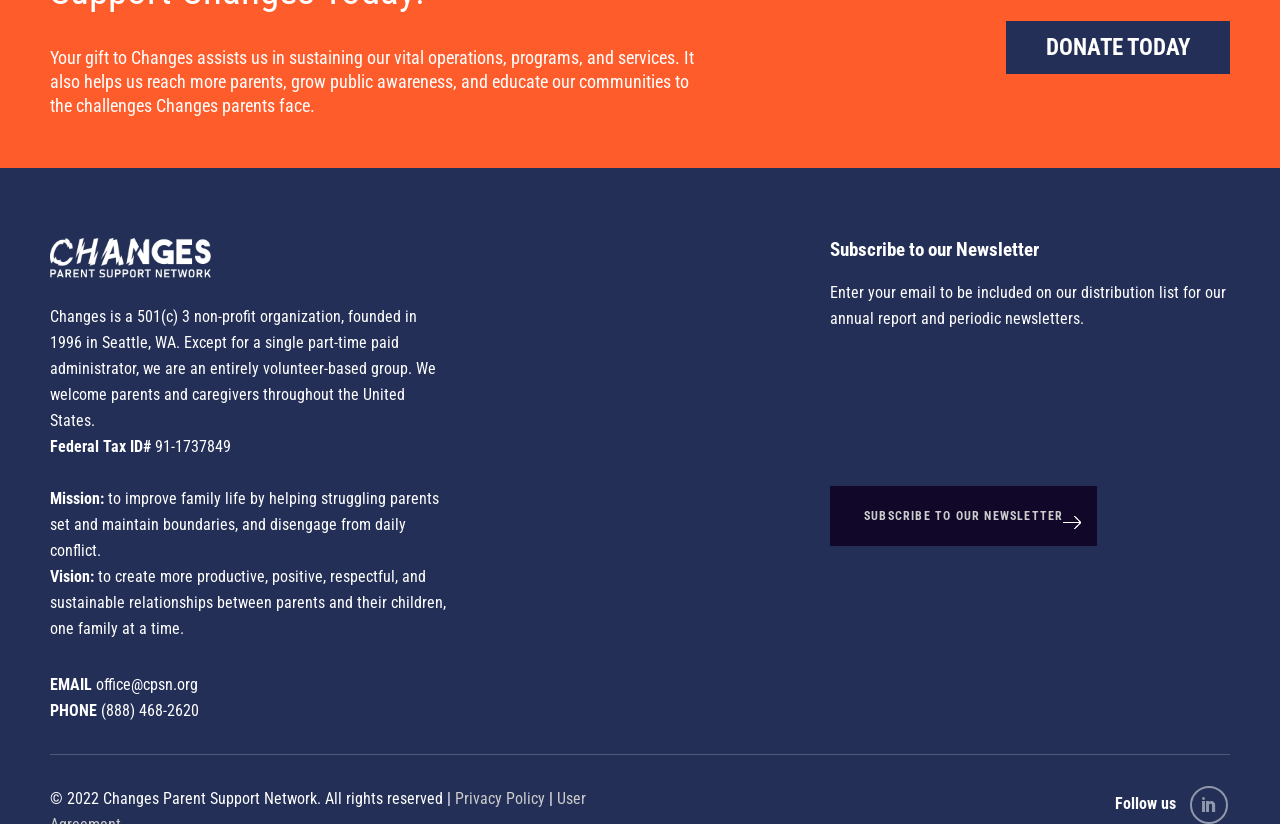Based on the image, please respond to the question with as much detail as possible:
What type of organization is Changes?

This answer can be obtained by reading the text 'Changes is a 501(c) 3 non-profit organization...' which indicates that Changes is a non-profit organization.